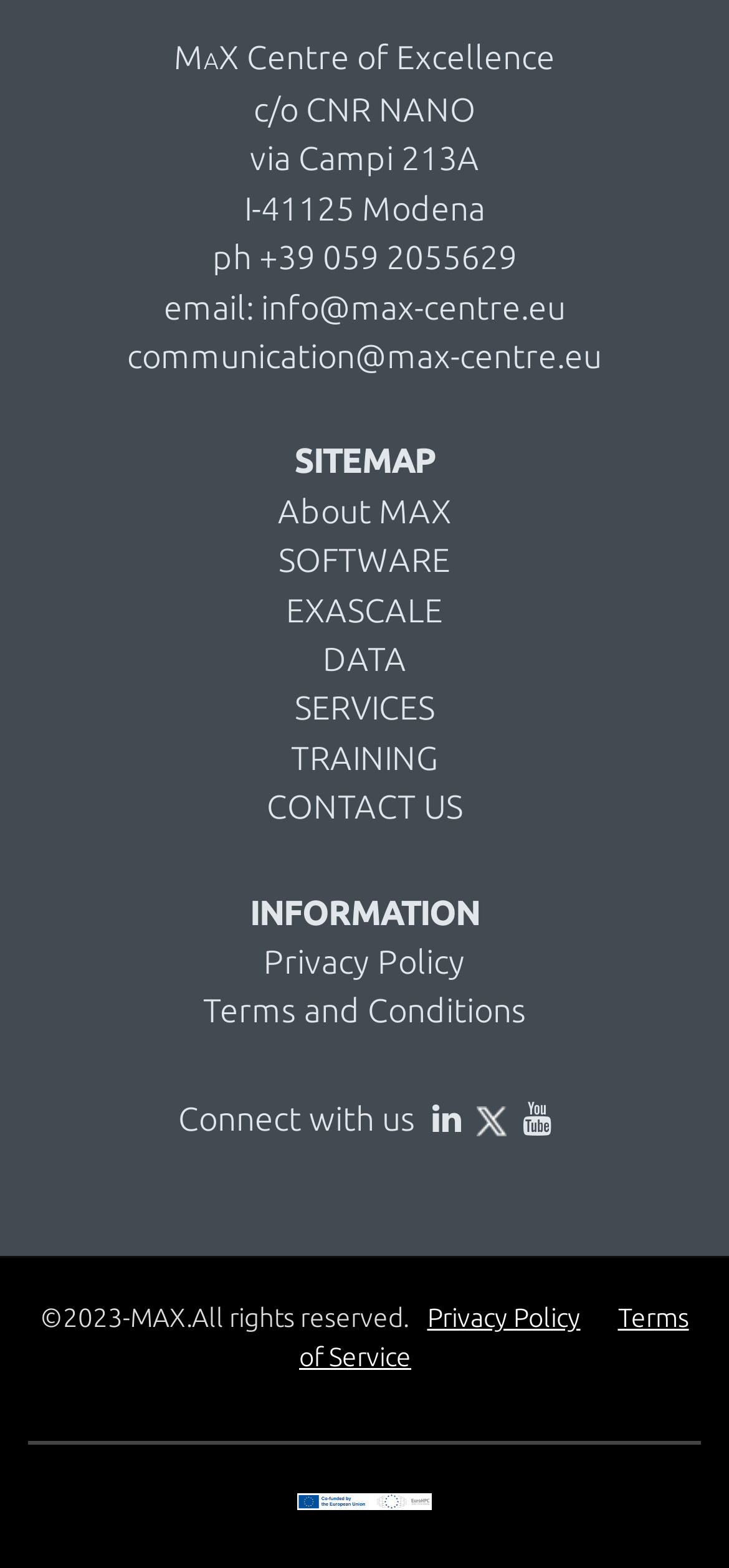Please identify the bounding box coordinates of the element I should click to complete this instruction: 'follow on facebook'. The coordinates should be given as four float numbers between 0 and 1, like this: [left, top, right, bottom].

[0.593, 0.701, 0.632, 0.724]